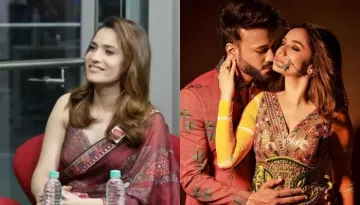Provide a single word or phrase answer to the question: 
What is the mood of the couple in the romantic moment?

Affectionate and elegant